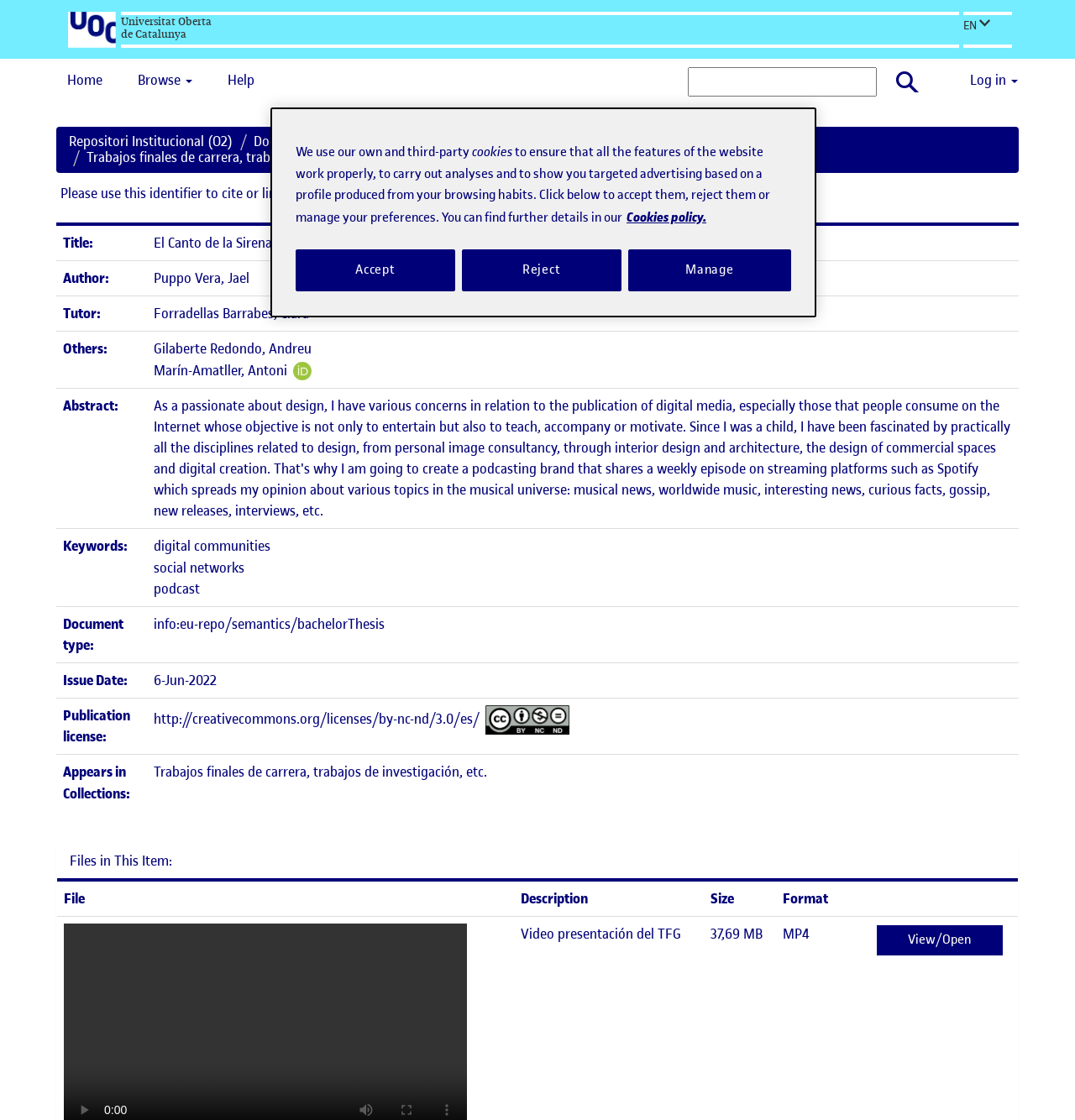Please find the bounding box coordinates of the section that needs to be clicked to achieve this instruction: "Click the logo of Universitat Oberta de Catalunya".

[0.064, 0.01, 0.108, 0.043]